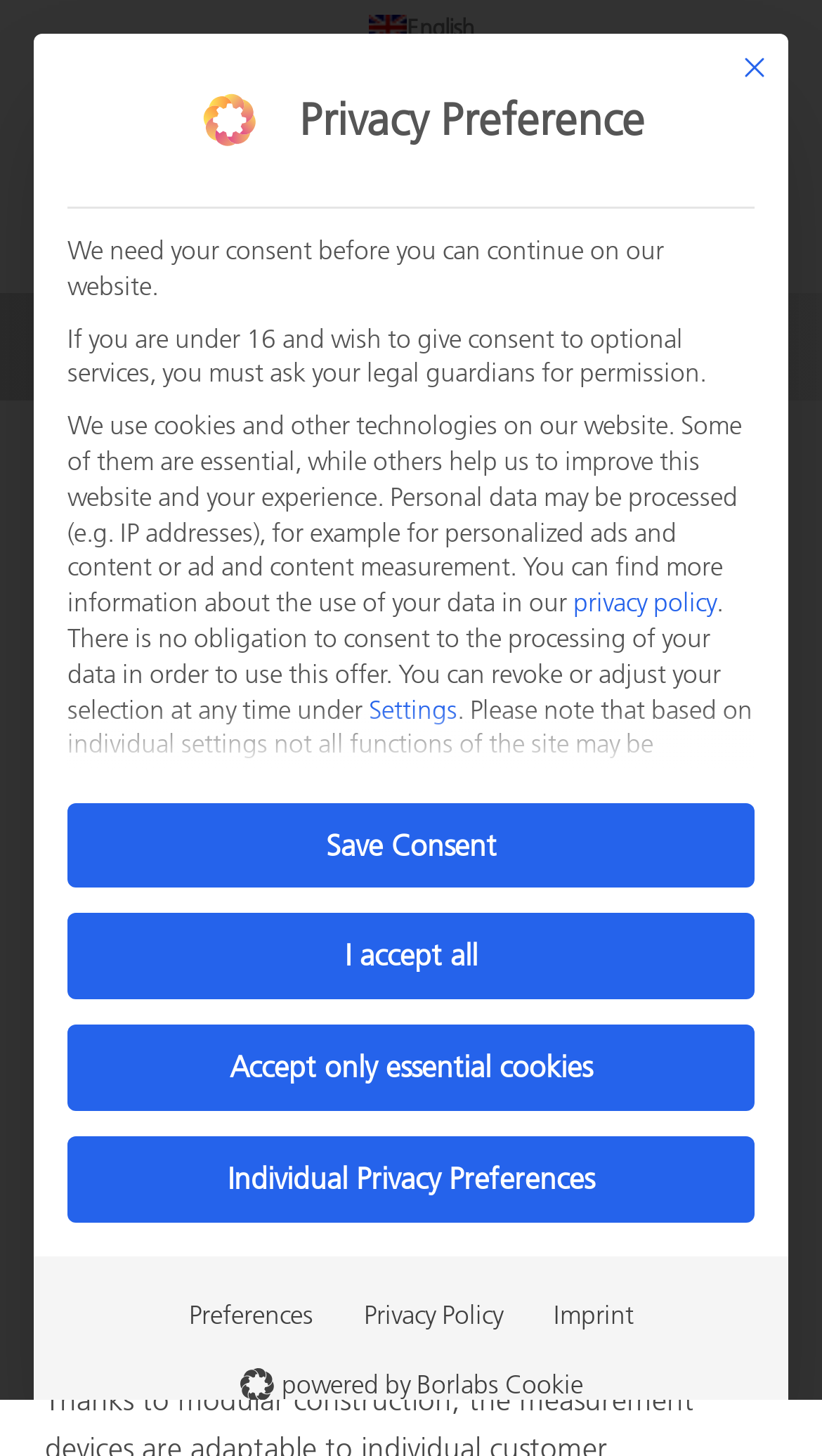Highlight the bounding box of the UI element that corresponds to this description: "Accept only essential cookies".

[0.082, 0.704, 0.918, 0.763]